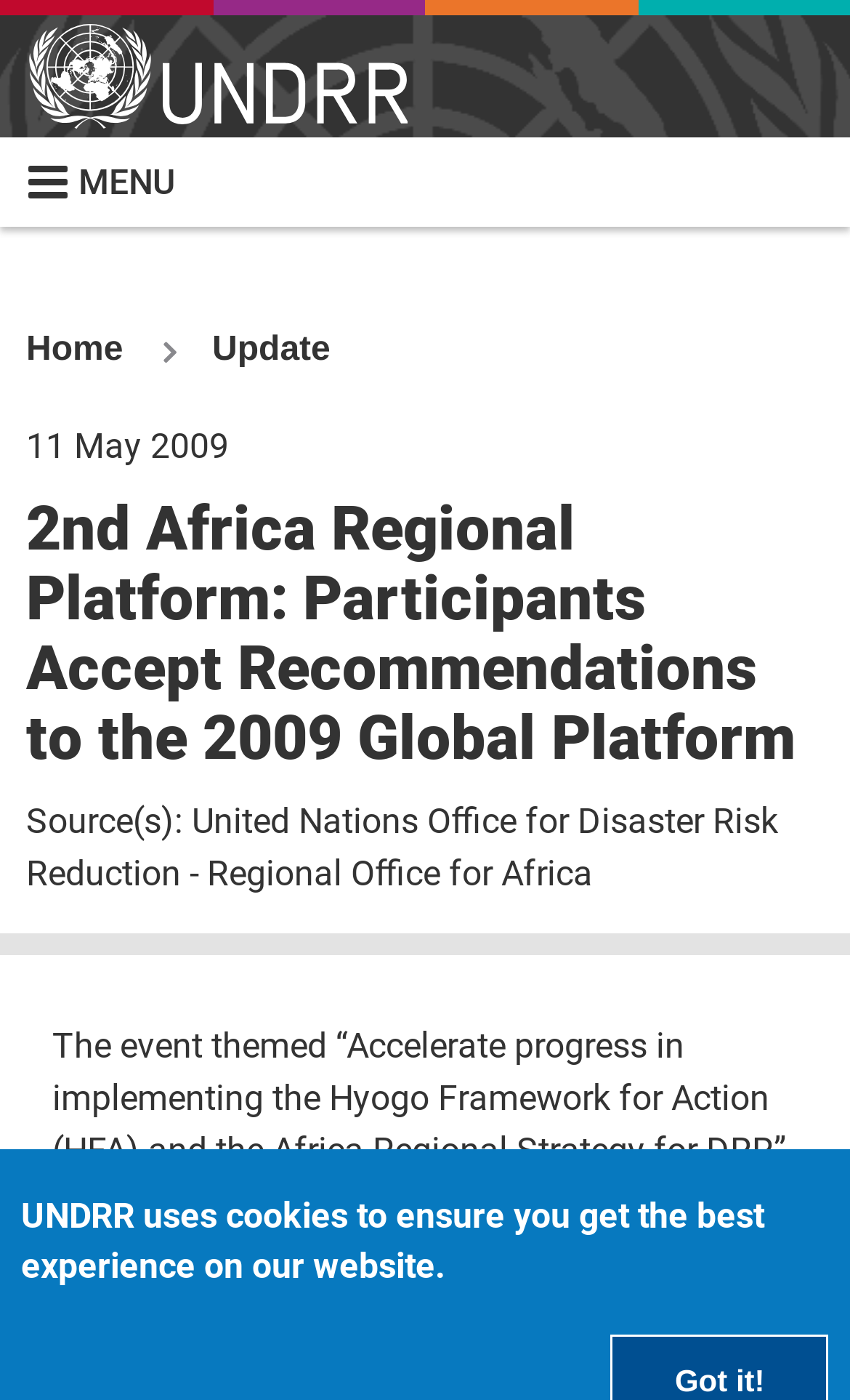Refer to the image and provide a thorough answer to this question:
What is the date mentioned on the webpage?

I found this information by looking at the time element with the StaticText '11 May 2009' which is a child of the link element 'MENU'.